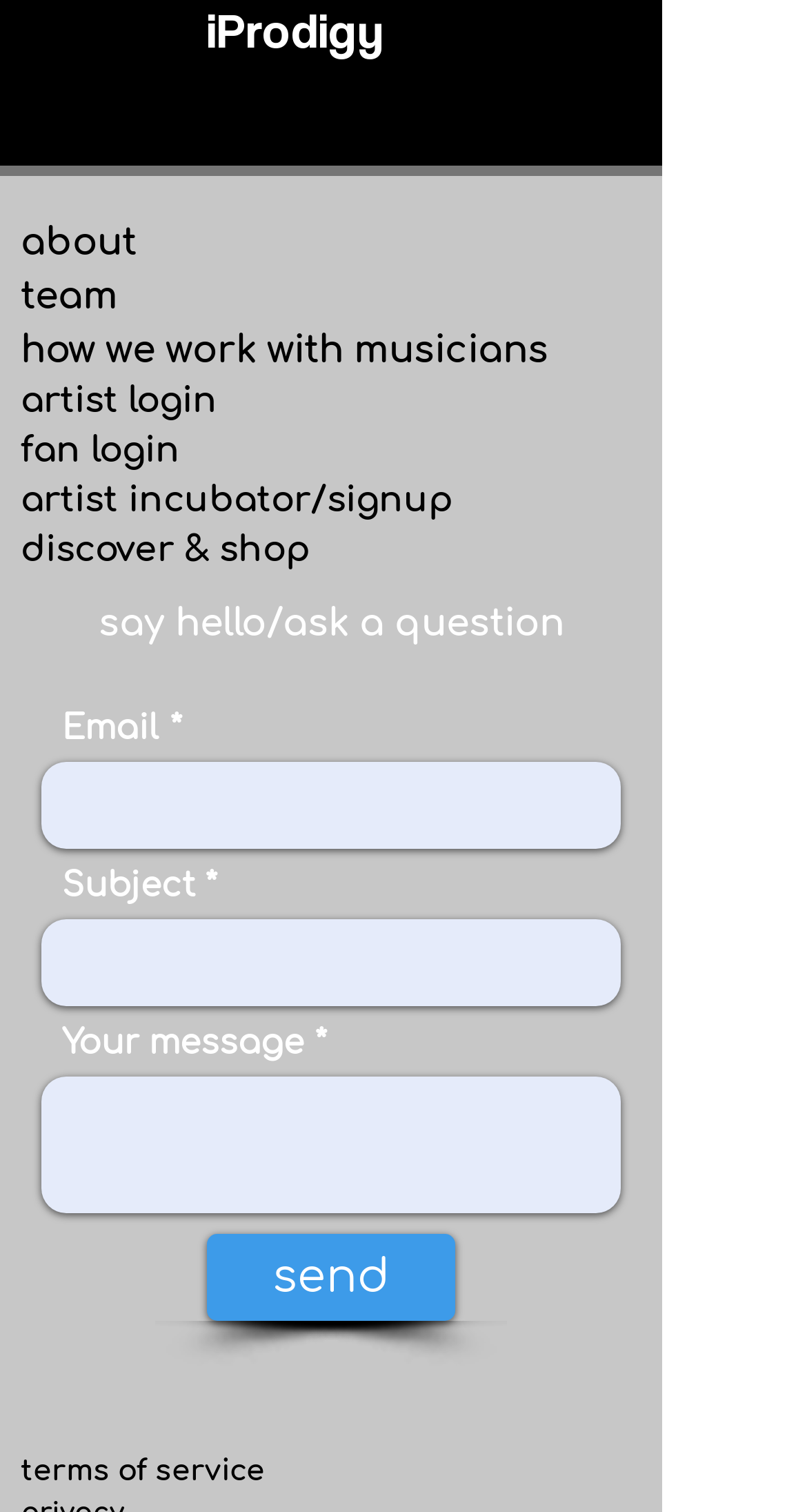Using floating point numbers between 0 and 1, provide the bounding box coordinates in the format (top-left x, top-left y, bottom-right x, bottom-right y). Locate the UI element described here: artist incubator/signup

[0.026, 0.318, 0.562, 0.344]